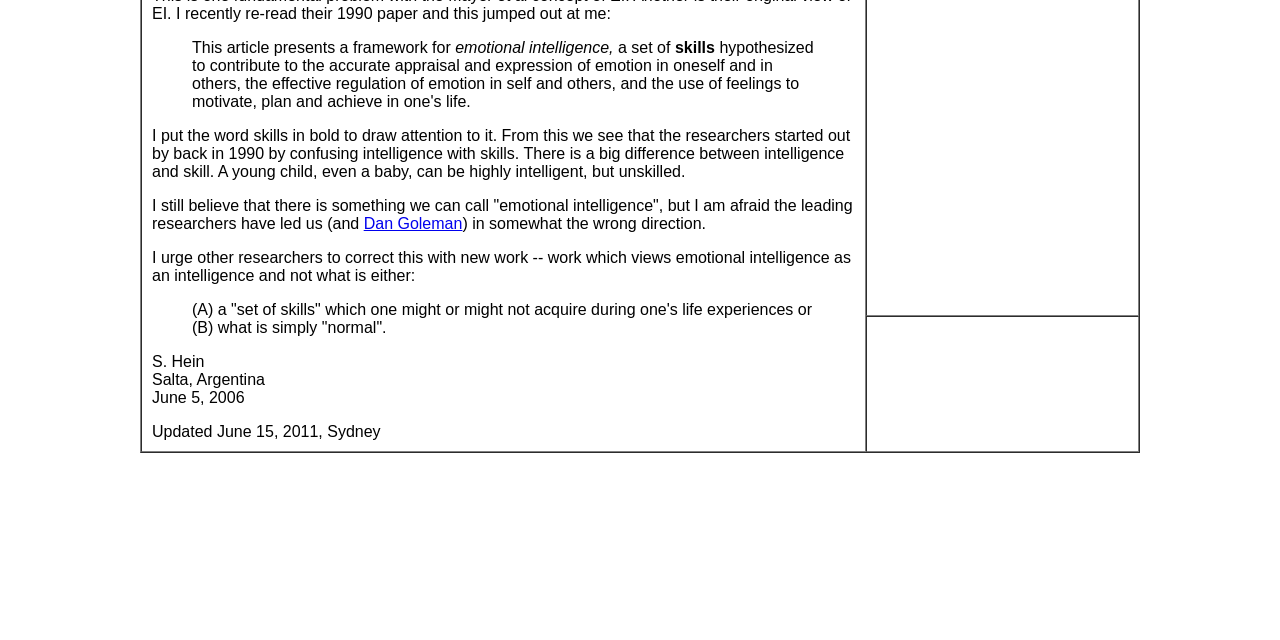Find the bounding box coordinates for the HTML element specified by: "Dan Goleman".

[0.284, 0.336, 0.361, 0.362]